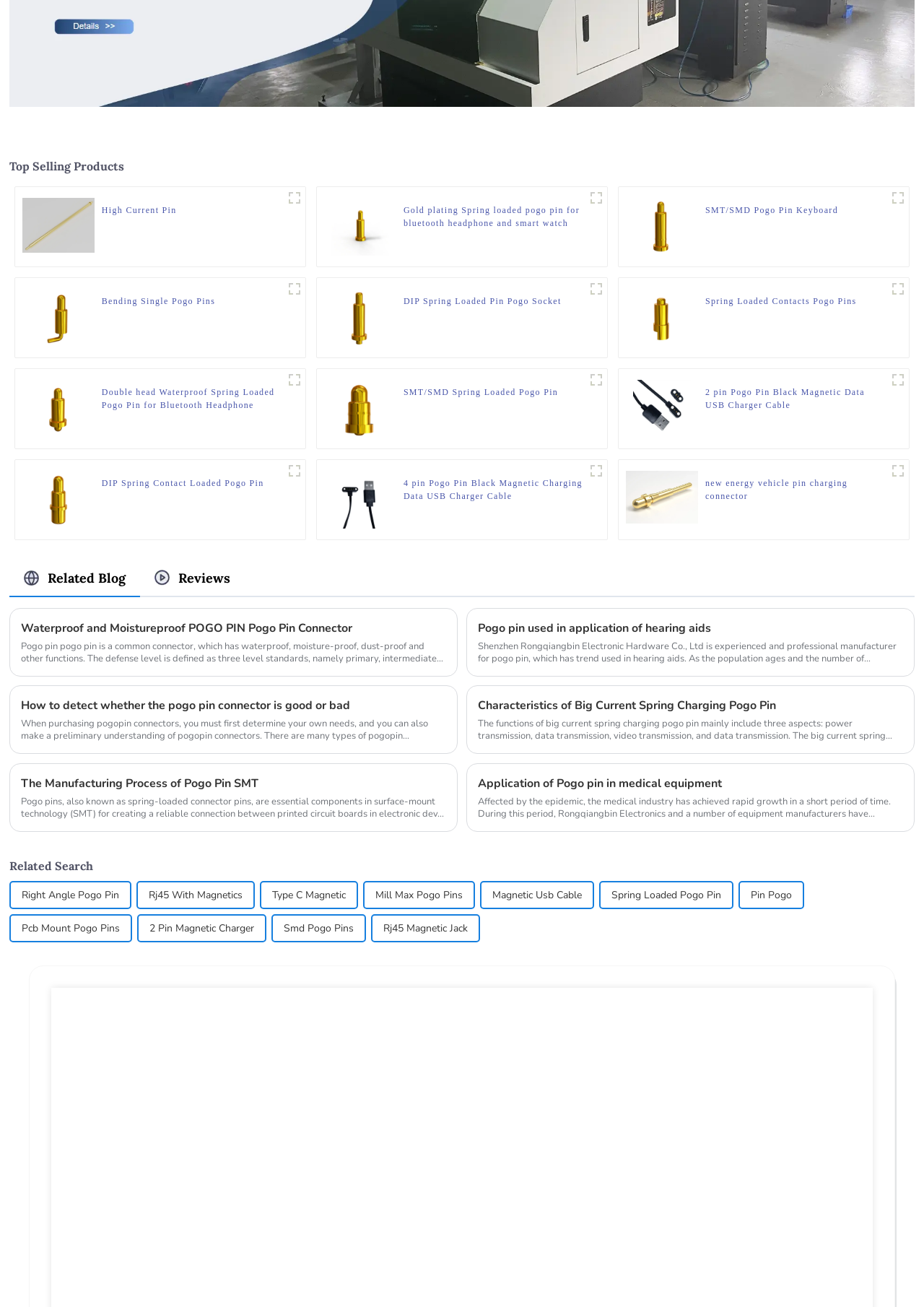Given the description "title="SMT/SMD Pogo Pin Keyboard"", determine the bounding box of the corresponding UI element.

[0.685, 0.168, 0.748, 0.177]